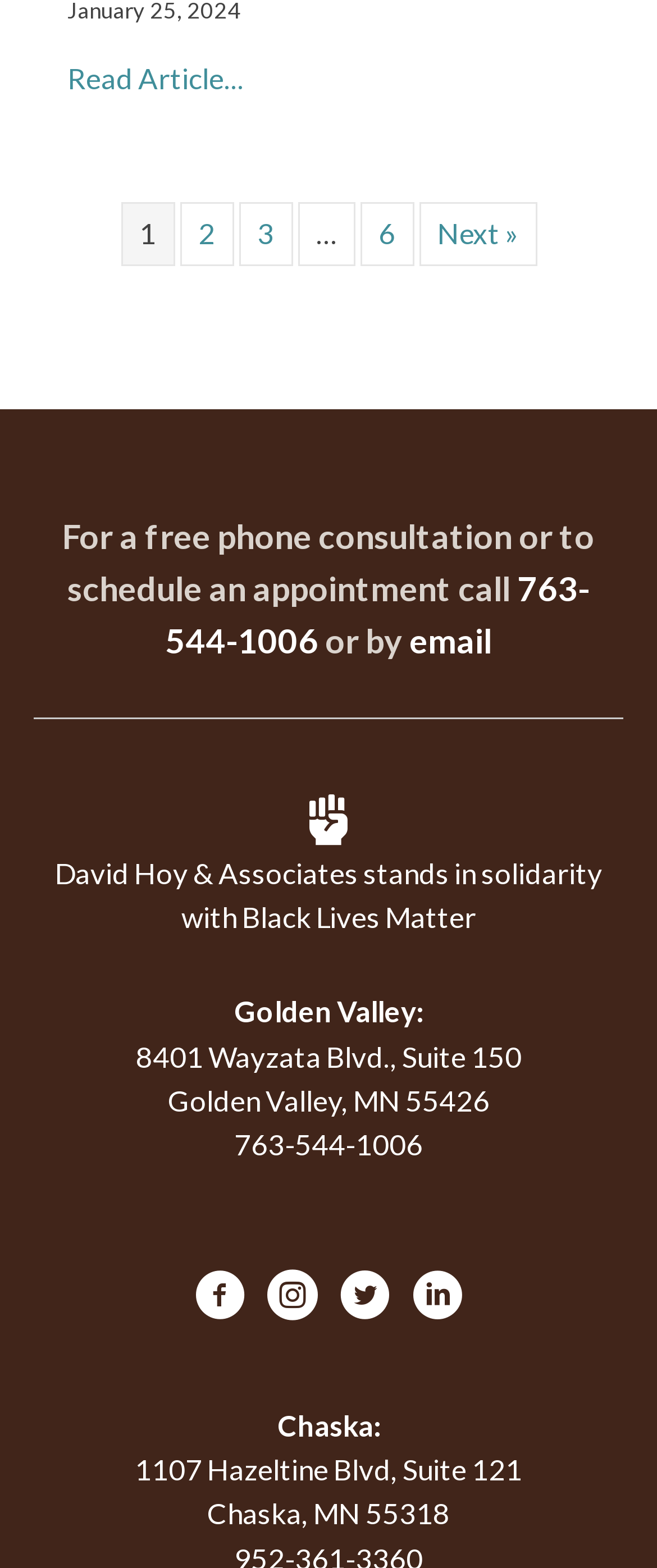Please provide the bounding box coordinates for the UI element as described: "Golden Valley, MN 55426". The coordinates must be four floats between 0 and 1, represented as [left, top, right, bottom].

[0.255, 0.691, 0.745, 0.713]